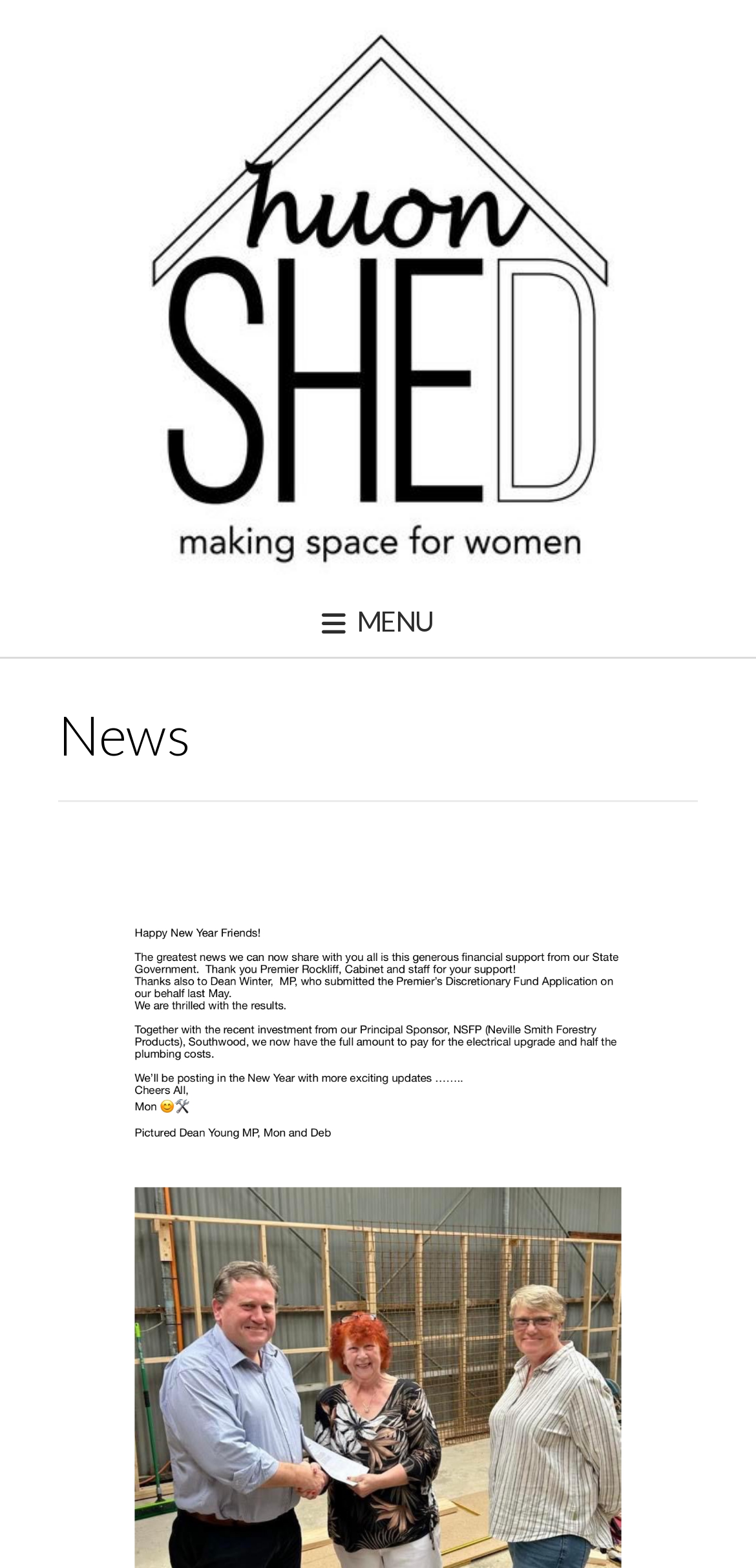Determine the bounding box coordinates of the UI element that matches the following description: "menu". The coordinates should be four float numbers between 0 and 1 in the format [left, top, right, bottom].

[0.0, 0.373, 1.0, 0.42]